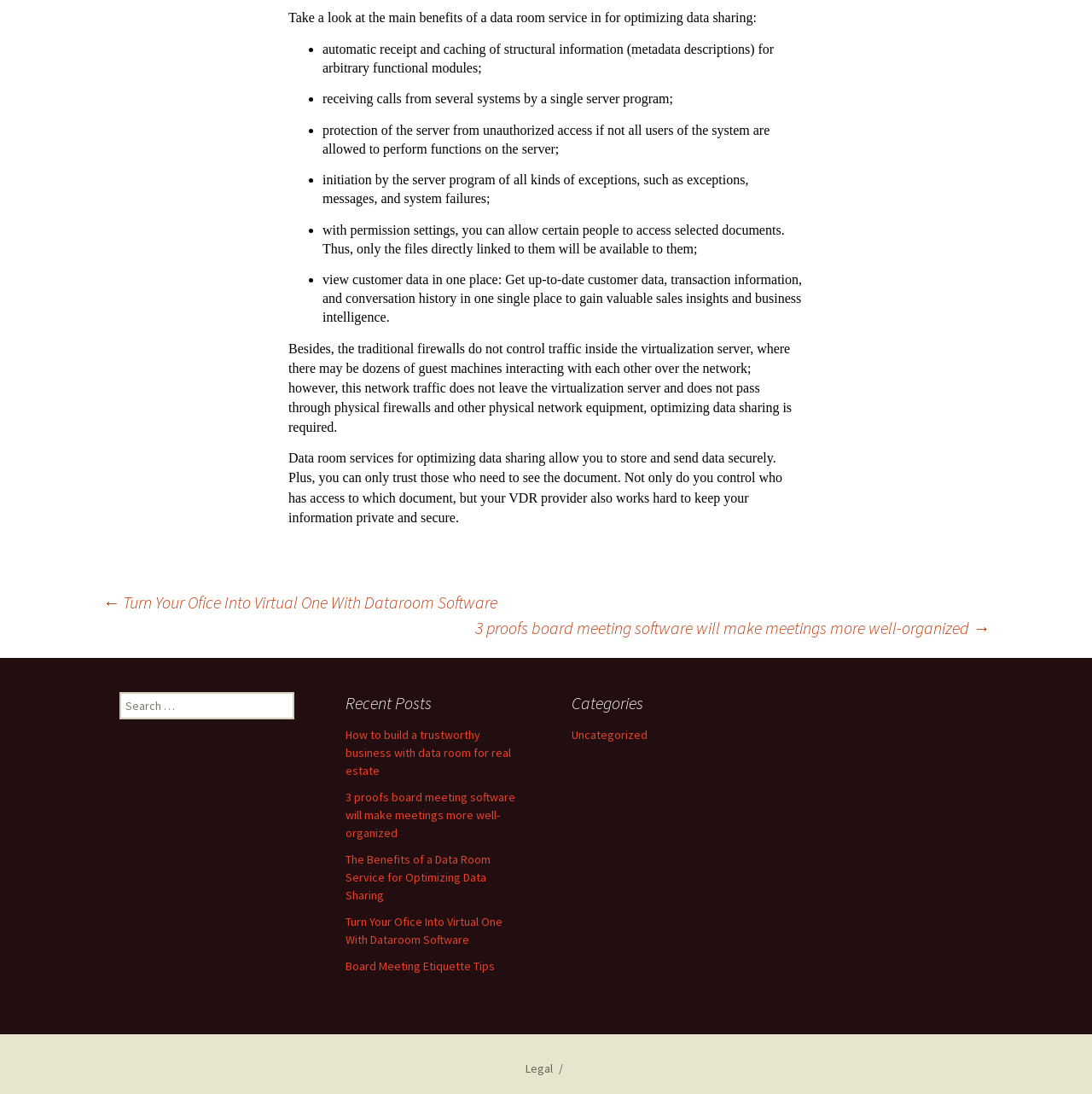Locate the UI element described by Board Meeting Etiquette Tips in the provided webpage screenshot. Return the bounding box coordinates in the format (top-left x, top-left y, bottom-right x, bottom-right y), ensuring all values are between 0 and 1.

[0.316, 0.876, 0.453, 0.89]